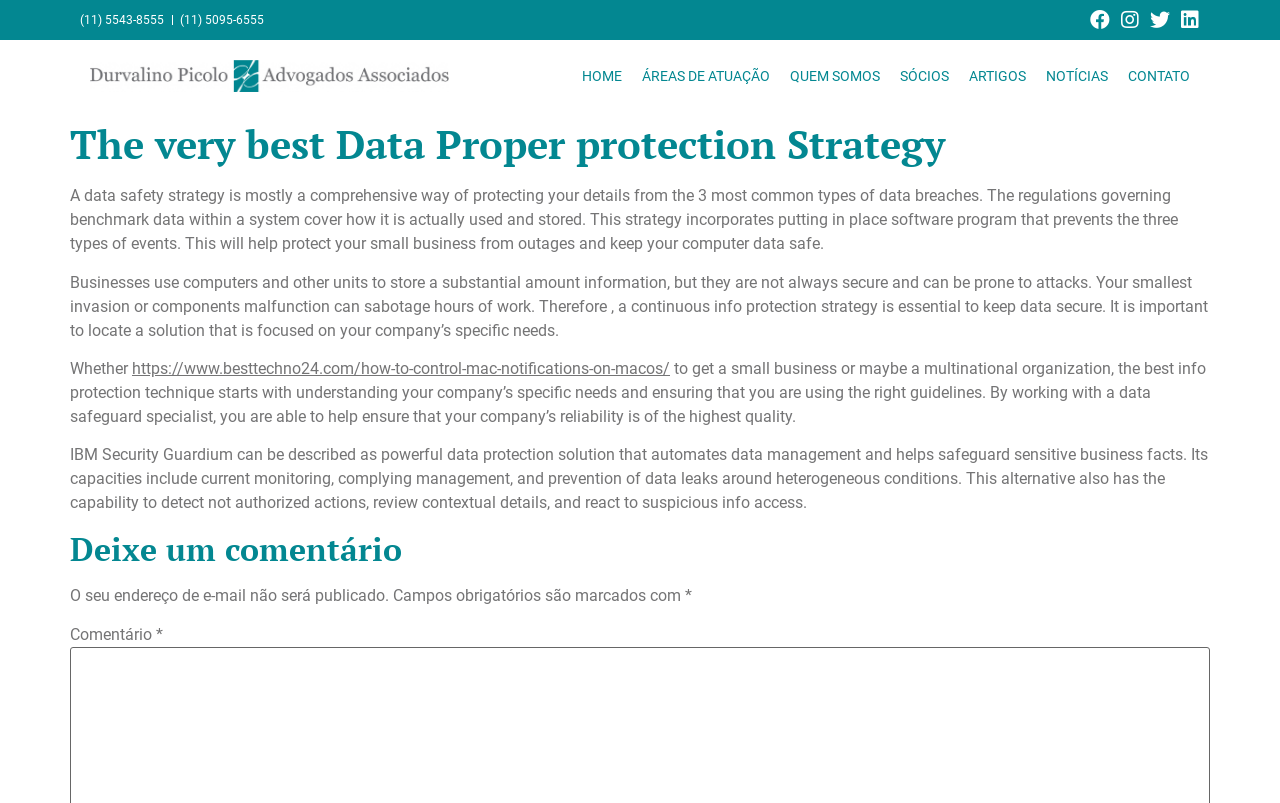Identify and extract the heading text of the webpage.

The very best Data Proper protection Strategy